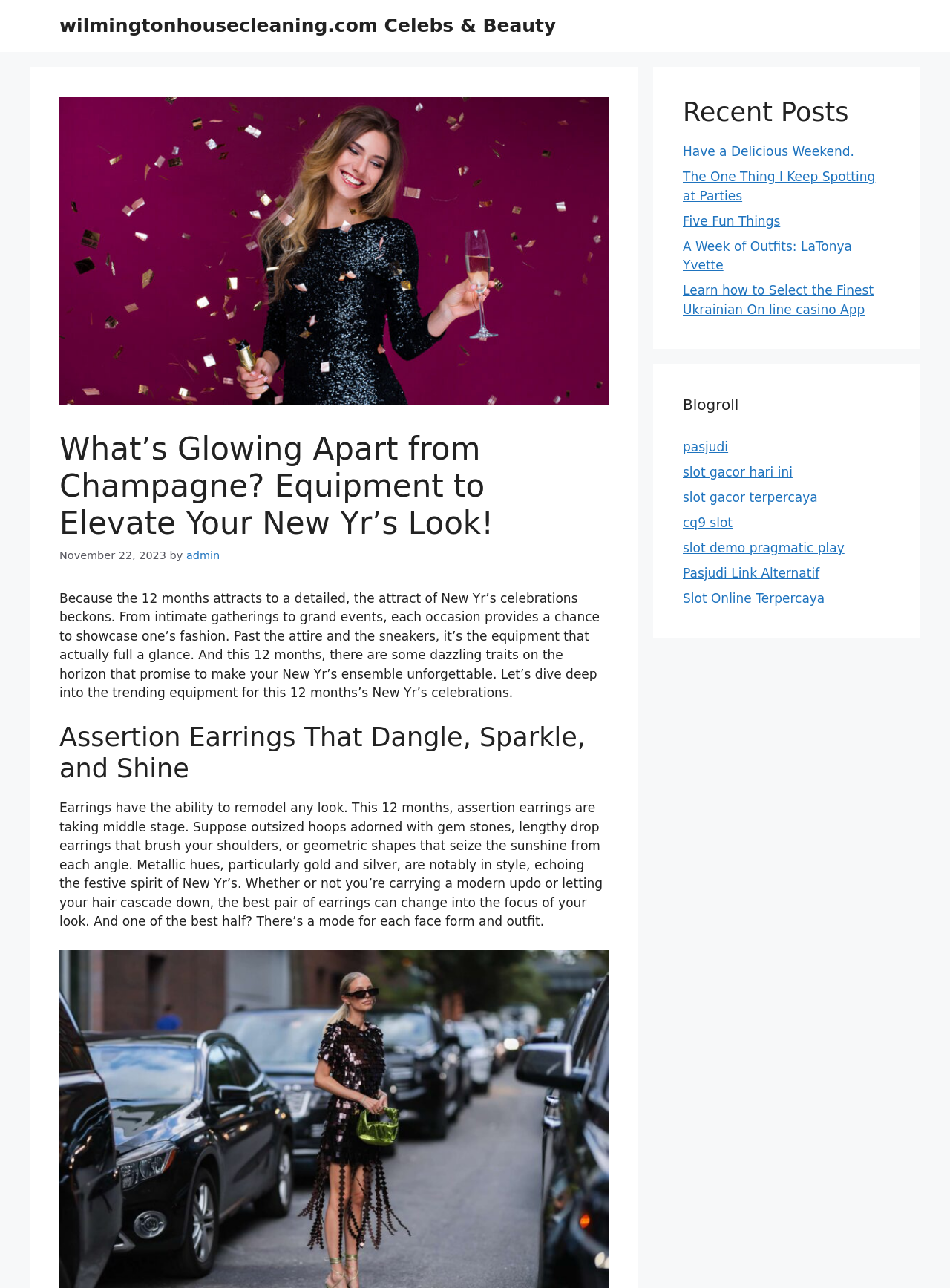Identify the bounding box for the given UI element using the description provided. Coordinates should be in the format (top-left x, top-left y, bottom-right x, bottom-right y) and must be between 0 and 1. Here is the description: Five Fun Things

[0.719, 0.166, 0.821, 0.177]